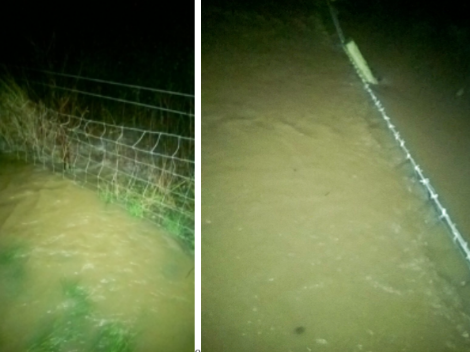Elaborate on all the elements present in the image.

This image captures the aftermath of a significant flood, depicting two views of a flooded area at night. On the left, a barbed-wire fence is partially submerged, indicating the high water levels that have overtaken the surrounding land. The brownish water reflects the muddy conditions caused by heavy rainfall, with patches of grass visible beneath the surface. On the right, additional floodwaters flow along a fence line, showcasing the overwhelming amount of water that has spilled over its banks. The darkness of the night intensifies the scene, adding to the atmosphere of disruption caused by the severe weather, highlighting the impact and extent of the flooding in the area.